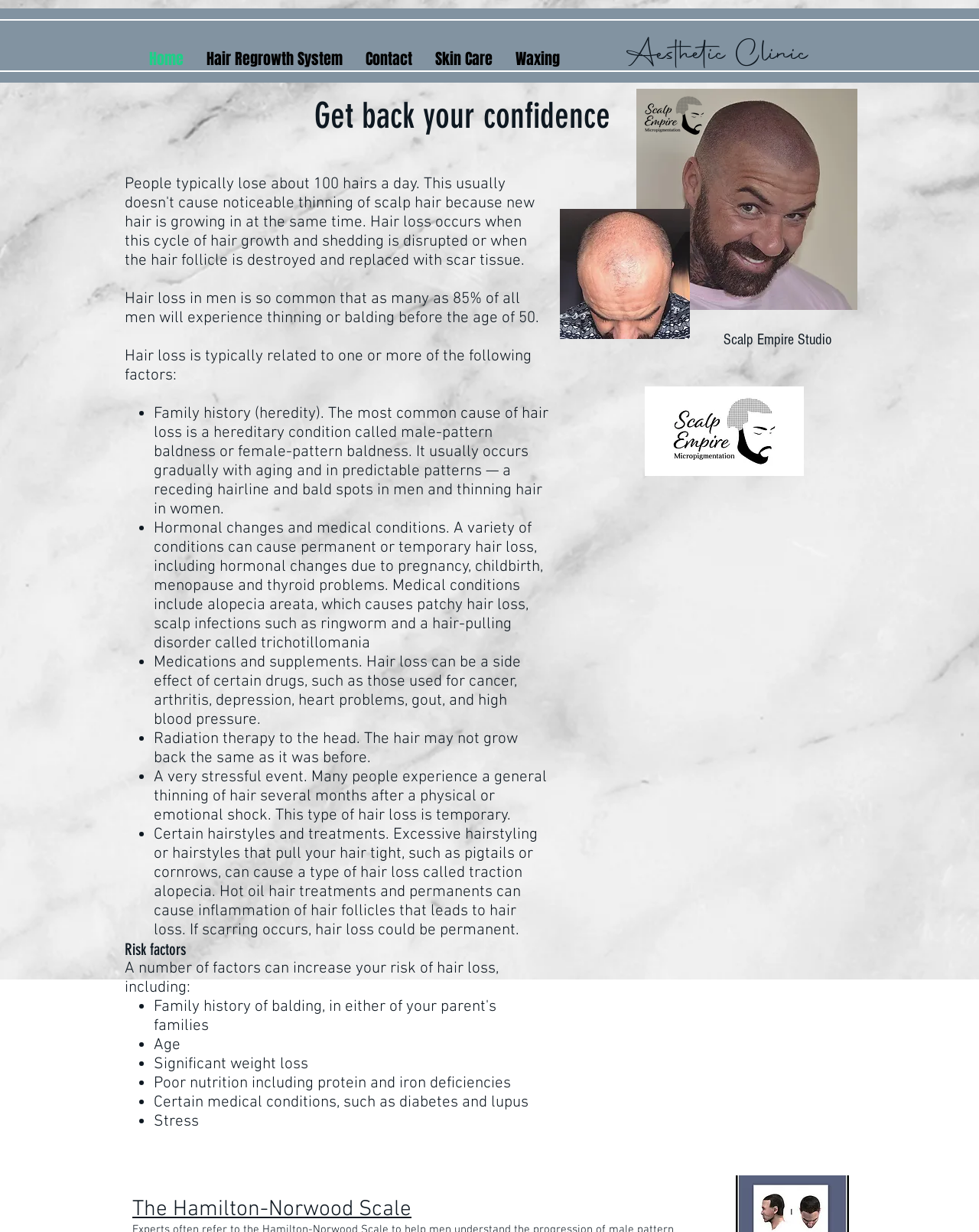From the webpage screenshot, predict the bounding box of the UI element that matches this description: "Contact".

[0.361, 0.039, 0.432, 0.042]